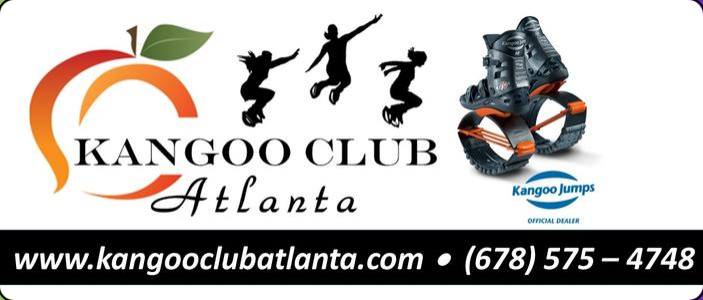Provide a brief response to the question below using one word or phrase:
What type of shoes are featured in the image?

Kangoo Jumps rebound shoes